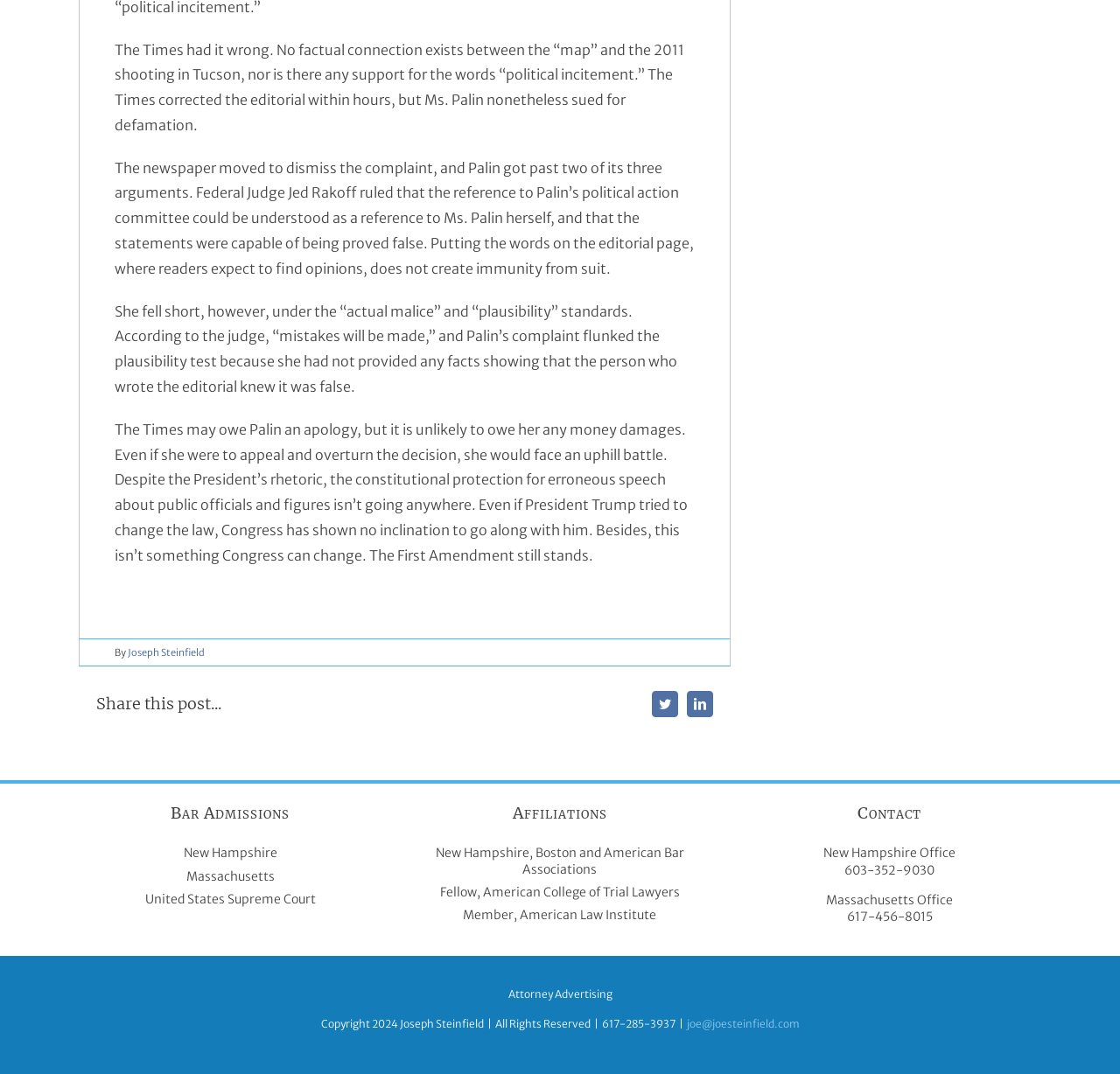Who wrote the article? Based on the screenshot, please respond with a single word or phrase.

Joseph Steinfield